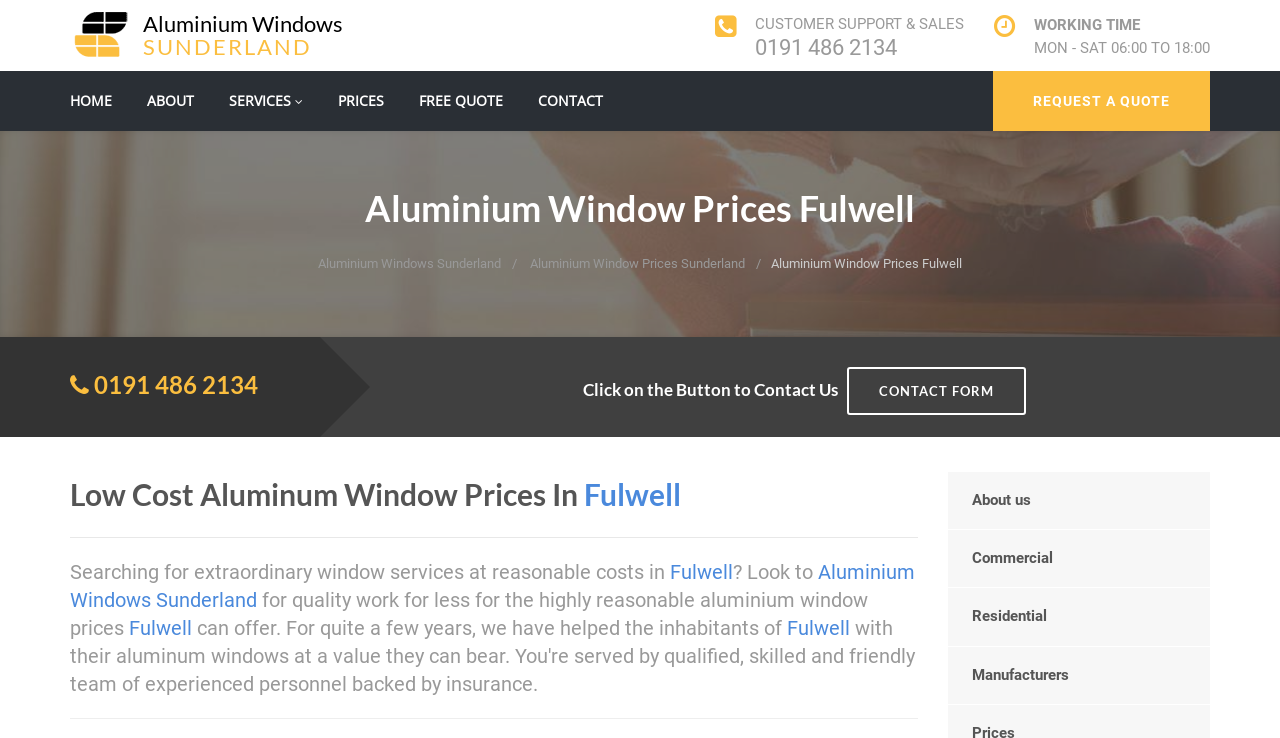What is the phone number for customer support?
Provide a detailed and extensive answer to the question.

I found the phone number by looking at the top-right section of the webpage, where it says 'CUSTOMER SUPPORT & SALES' and has a link with the phone number '0191 486 2134'.